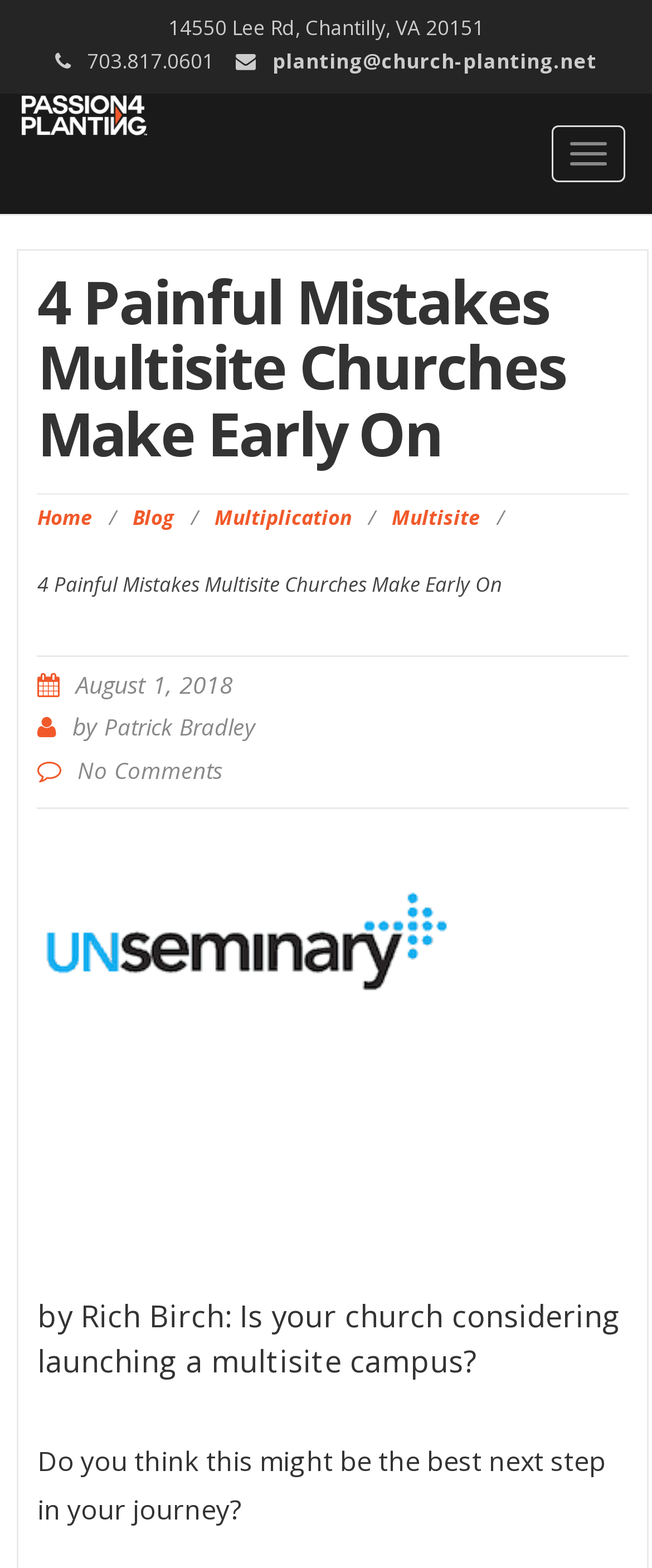Determine the bounding box coordinates of the element's region needed to click to follow the instruction: "Share via Facebook". Provide these coordinates as four float numbers between 0 and 1, formatted as [left, top, right, bottom].

None